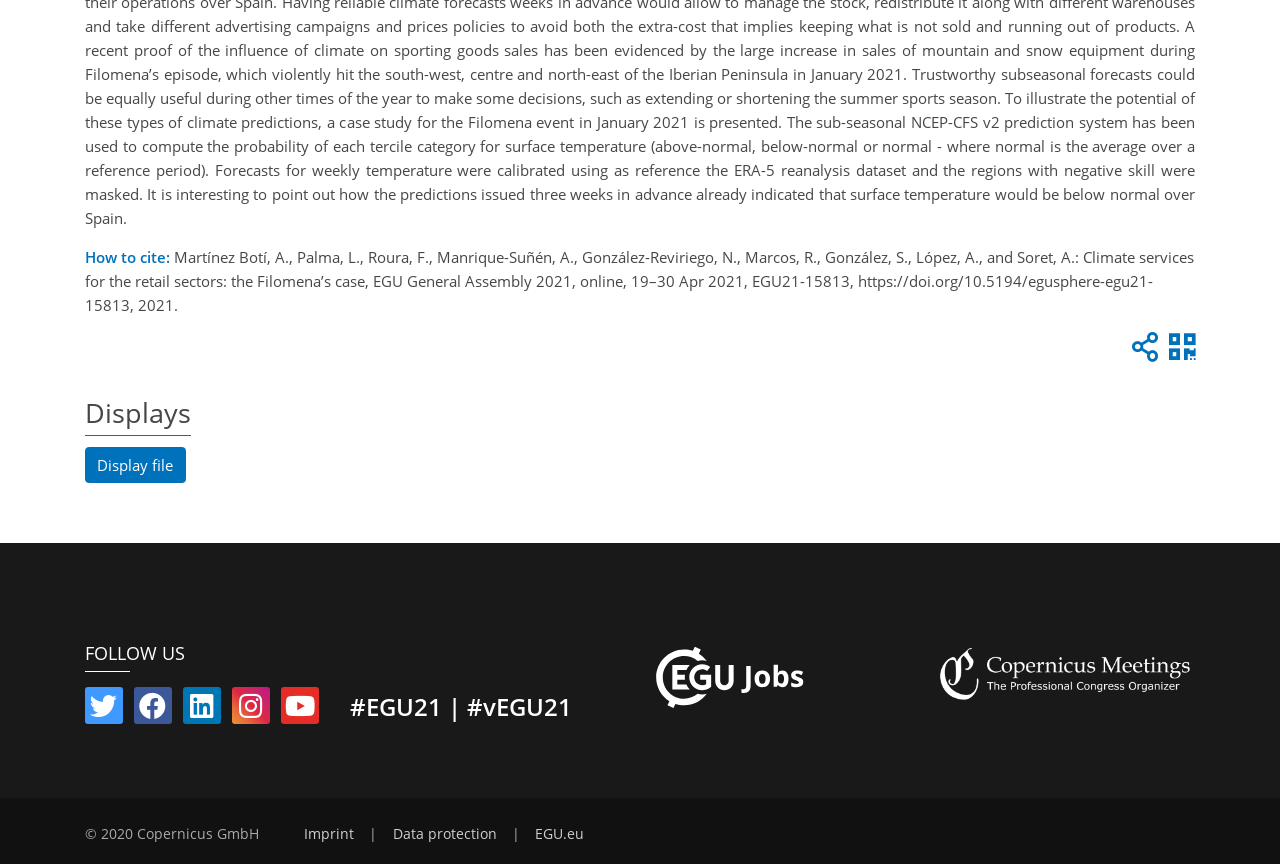Bounding box coordinates are given in the format (top-left x, top-left y, bottom-right x, bottom-right y). All values should be floating point numbers between 0 and 1. Provide the bounding box coordinate for the UI element described as: Imprint

[0.238, 0.954, 0.277, 0.975]